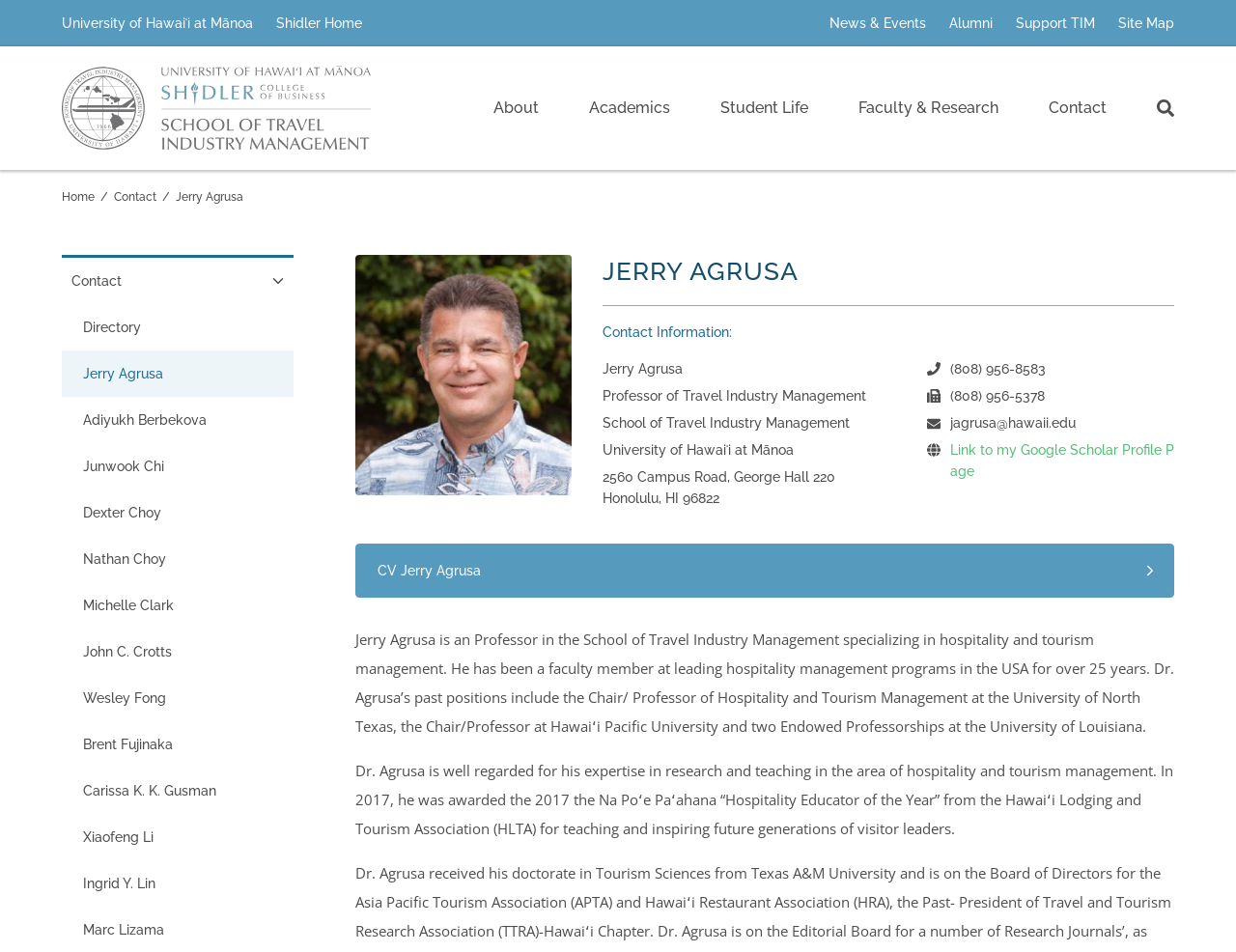How many buttons are there in the megamenu?
Using the image as a reference, answer the question in detail.

There are five buttons in the megamenu: 'About', 'Academics', 'Student Life', 'Faculty & Research', and 'Contact'. These buttons are located at the top of the webpage and provide a way to navigate to other related pages.